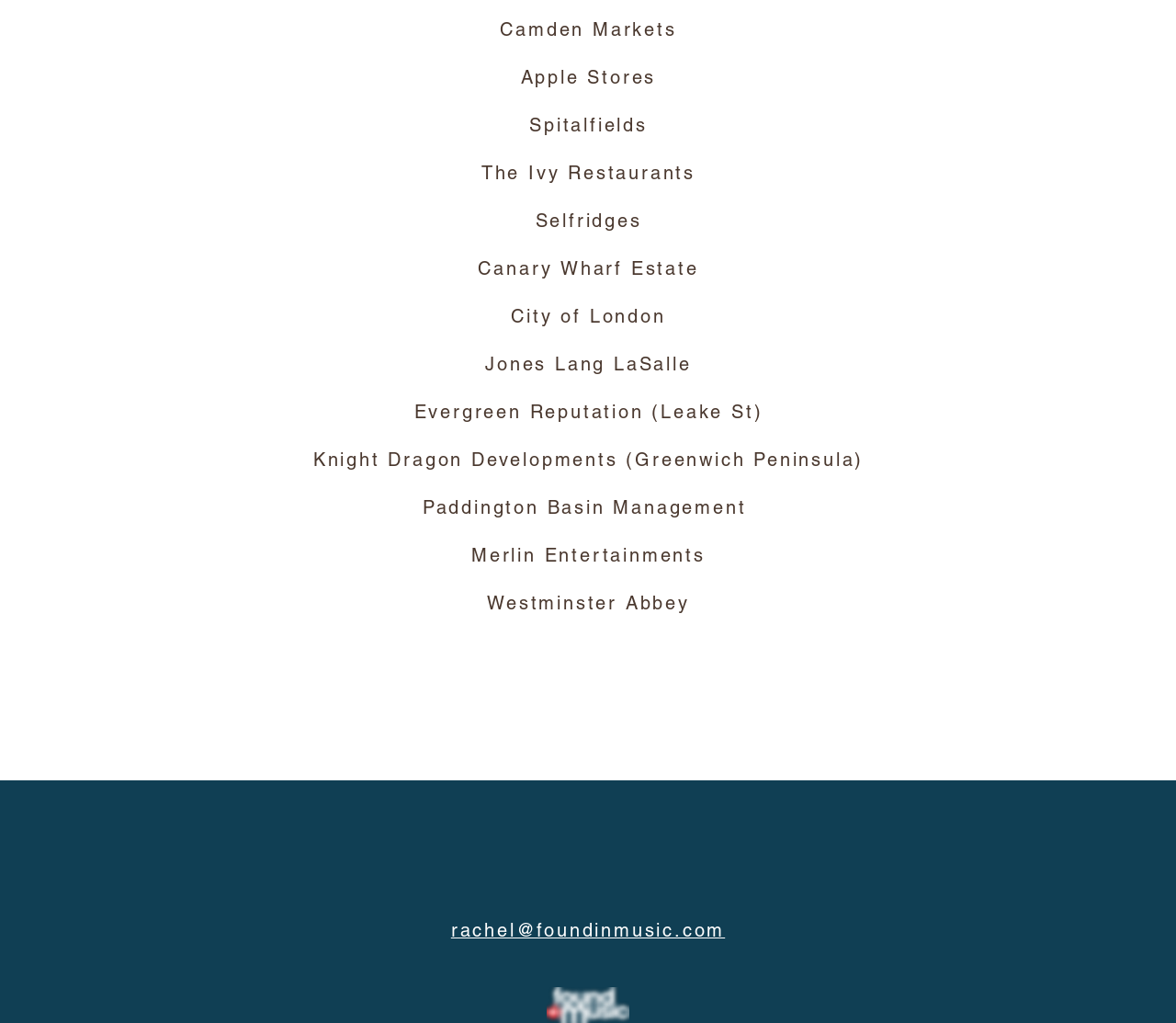Extract the bounding box coordinates for the UI element described as: "aria-label="Facebook - Grey Circle"".

[0.446, 0.817, 0.477, 0.852]